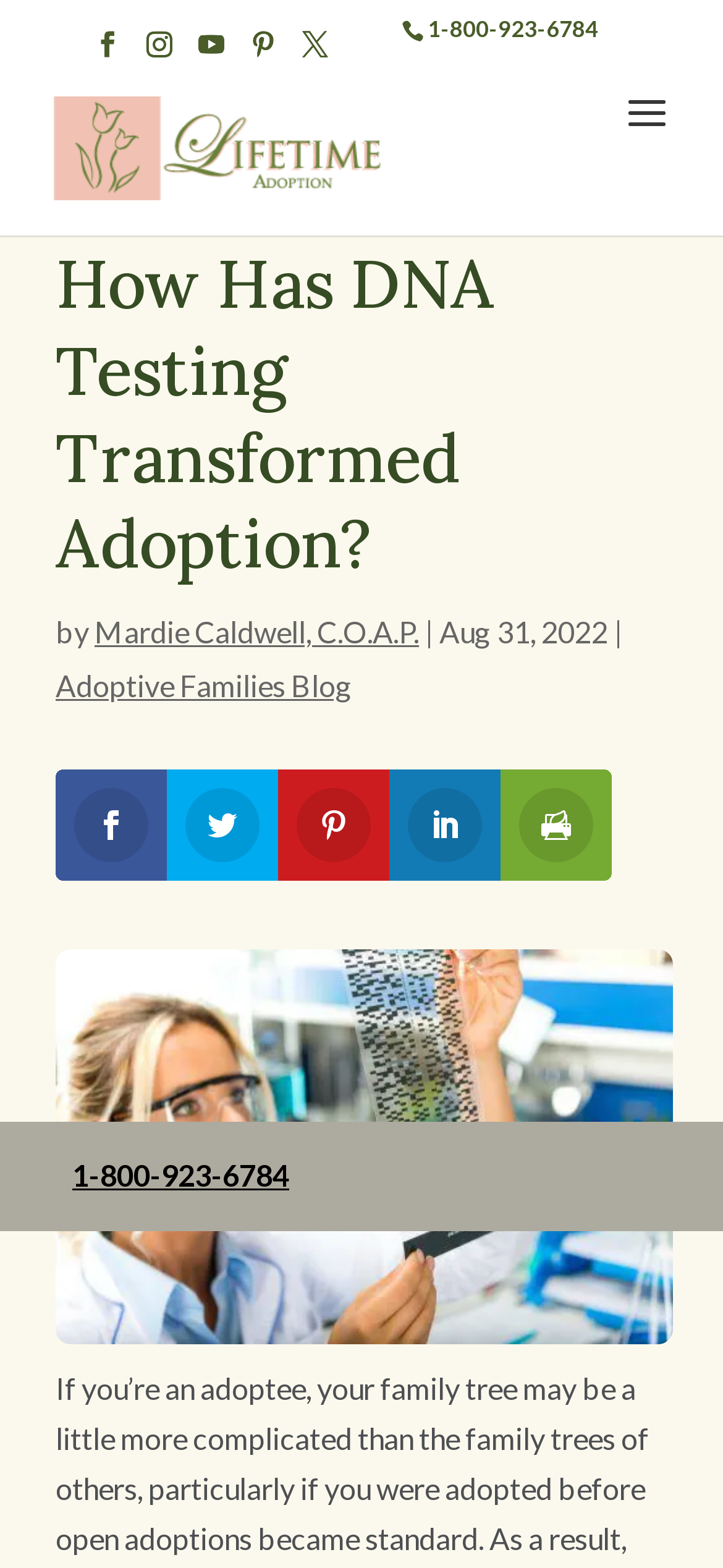Please specify the bounding box coordinates of the clickable section necessary to execute the following command: "Read the article by Mardie Caldwell".

[0.131, 0.392, 0.579, 0.414]